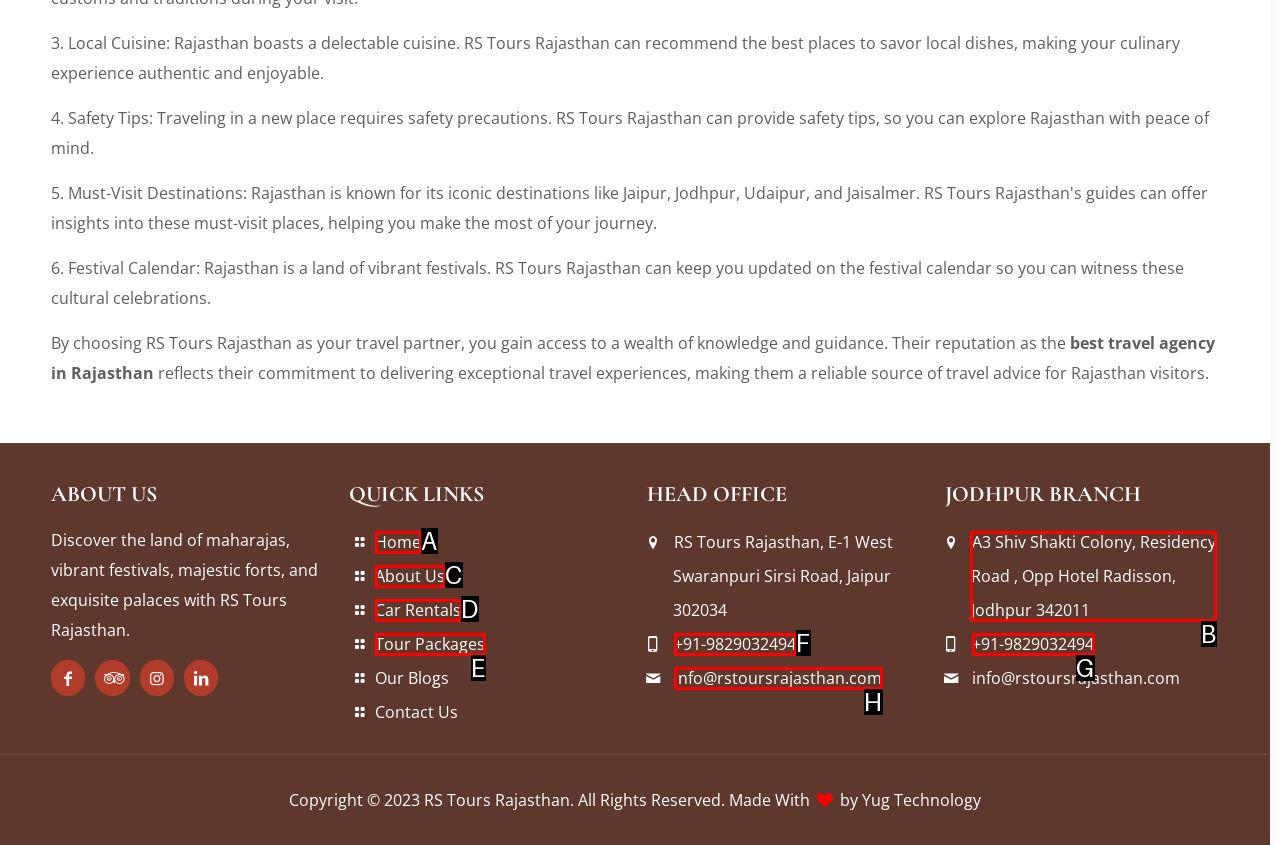Determine the correct UI element to click for this instruction: Get more information about the Jodhpur branch. Respond with the letter of the chosen element.

B